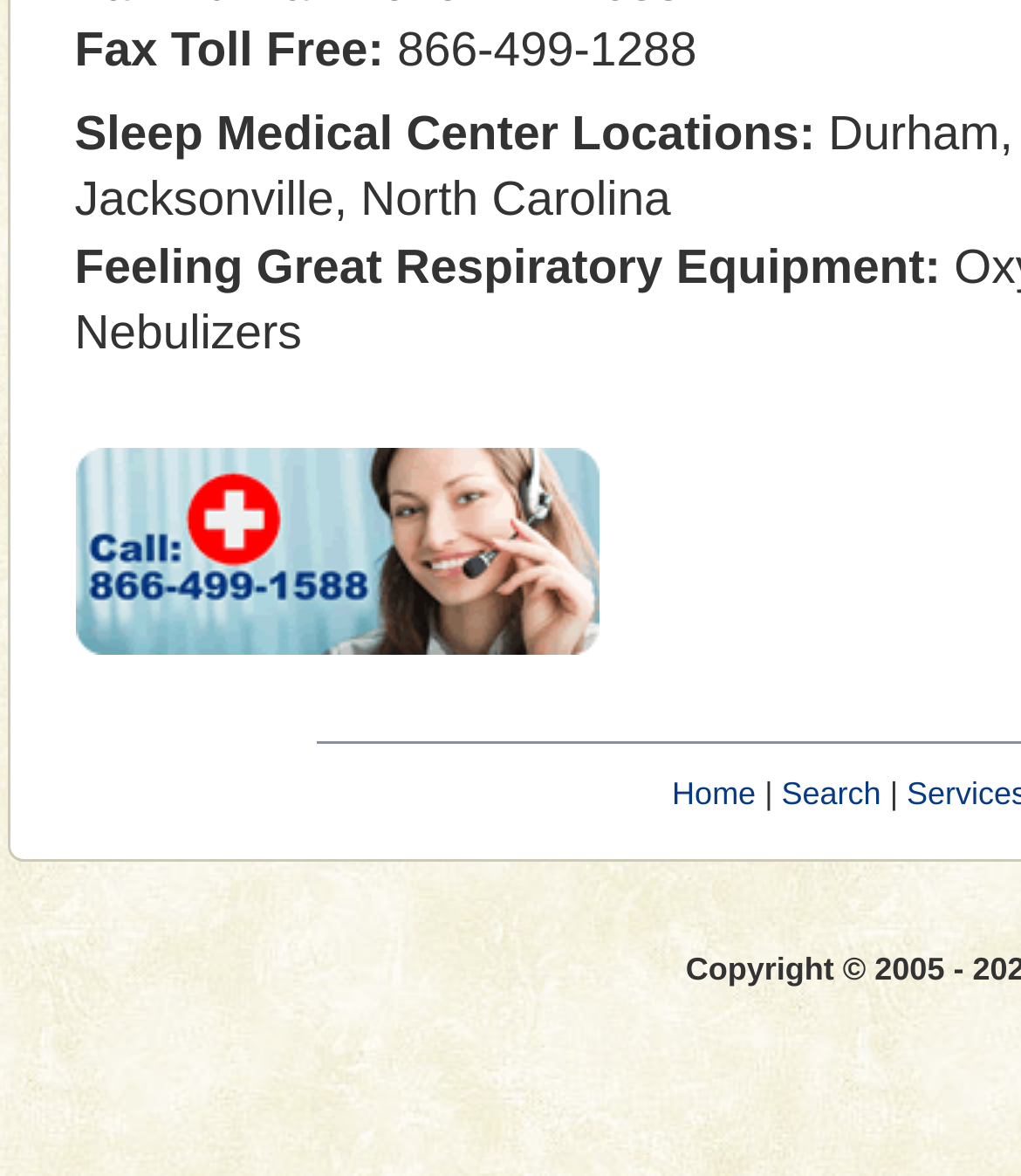Using the provided element description: "title="Schedule a Consultation"", determine the bounding box coordinates of the corresponding UI element in the screenshot.

[0.073, 0.533, 0.586, 0.564]